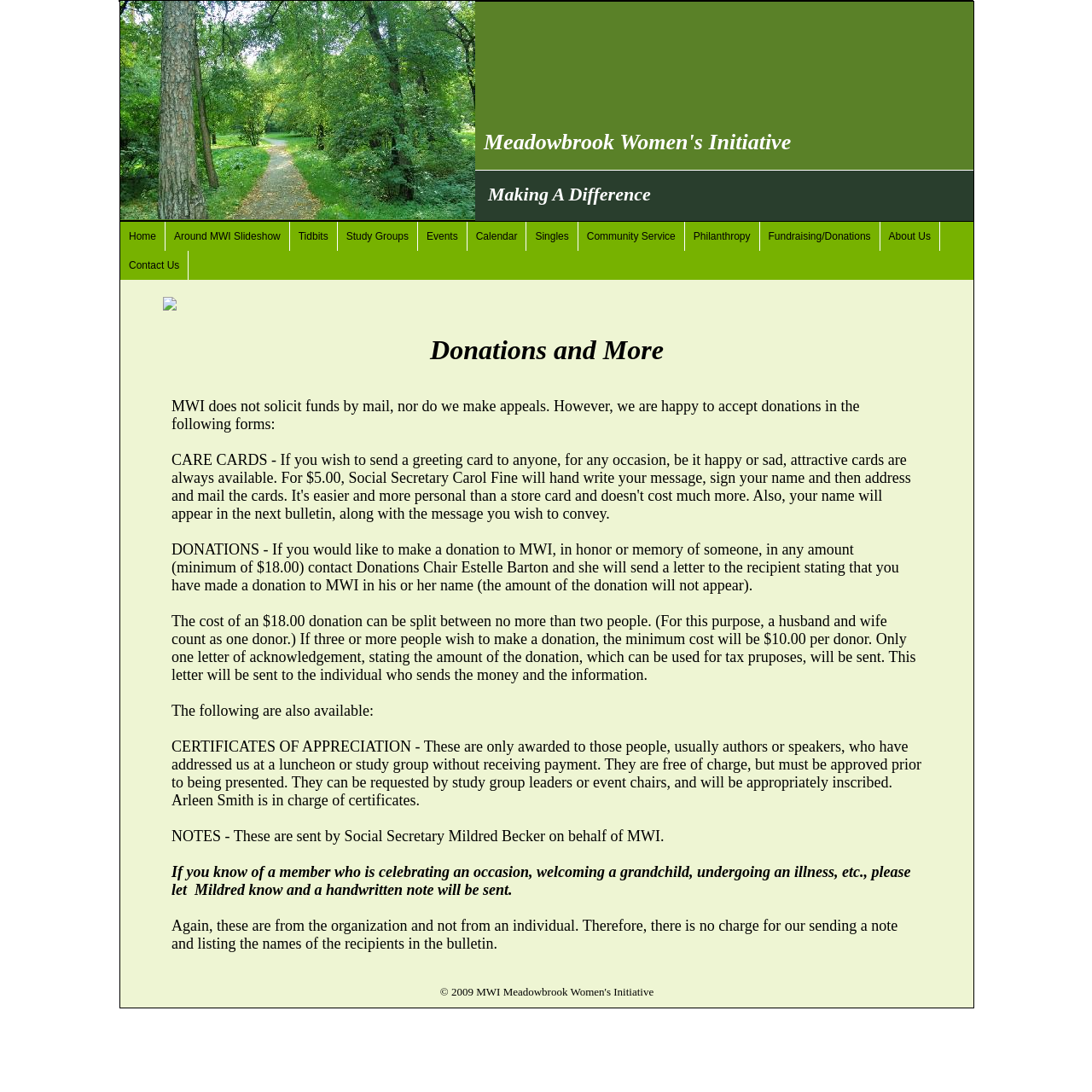Identify the bounding box for the described UI element: "About Us".

[0.806, 0.203, 0.861, 0.23]